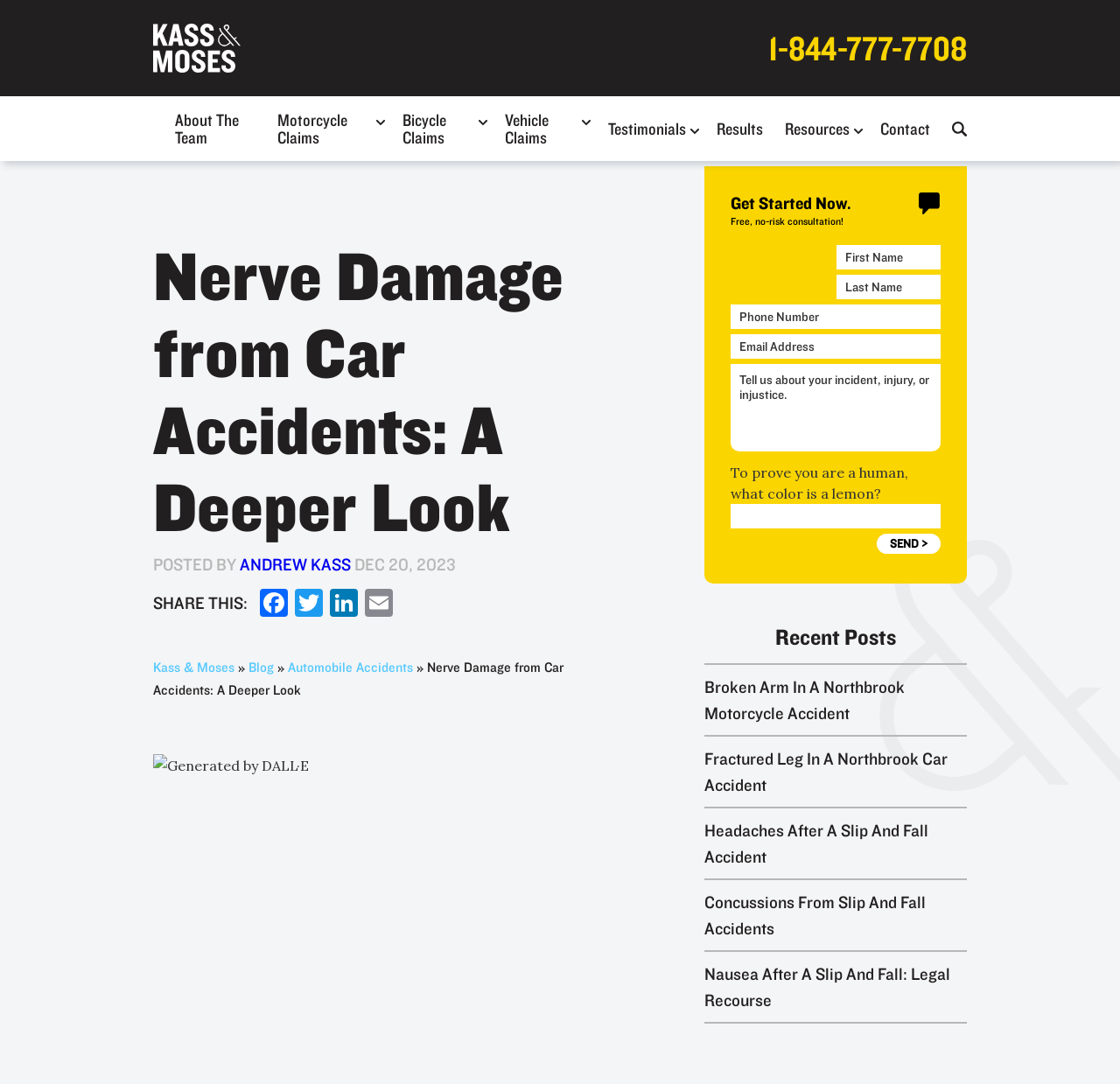Please find the bounding box for the UI element described by: "Motorcycle Claims".

[0.248, 0.093, 0.332, 0.144]